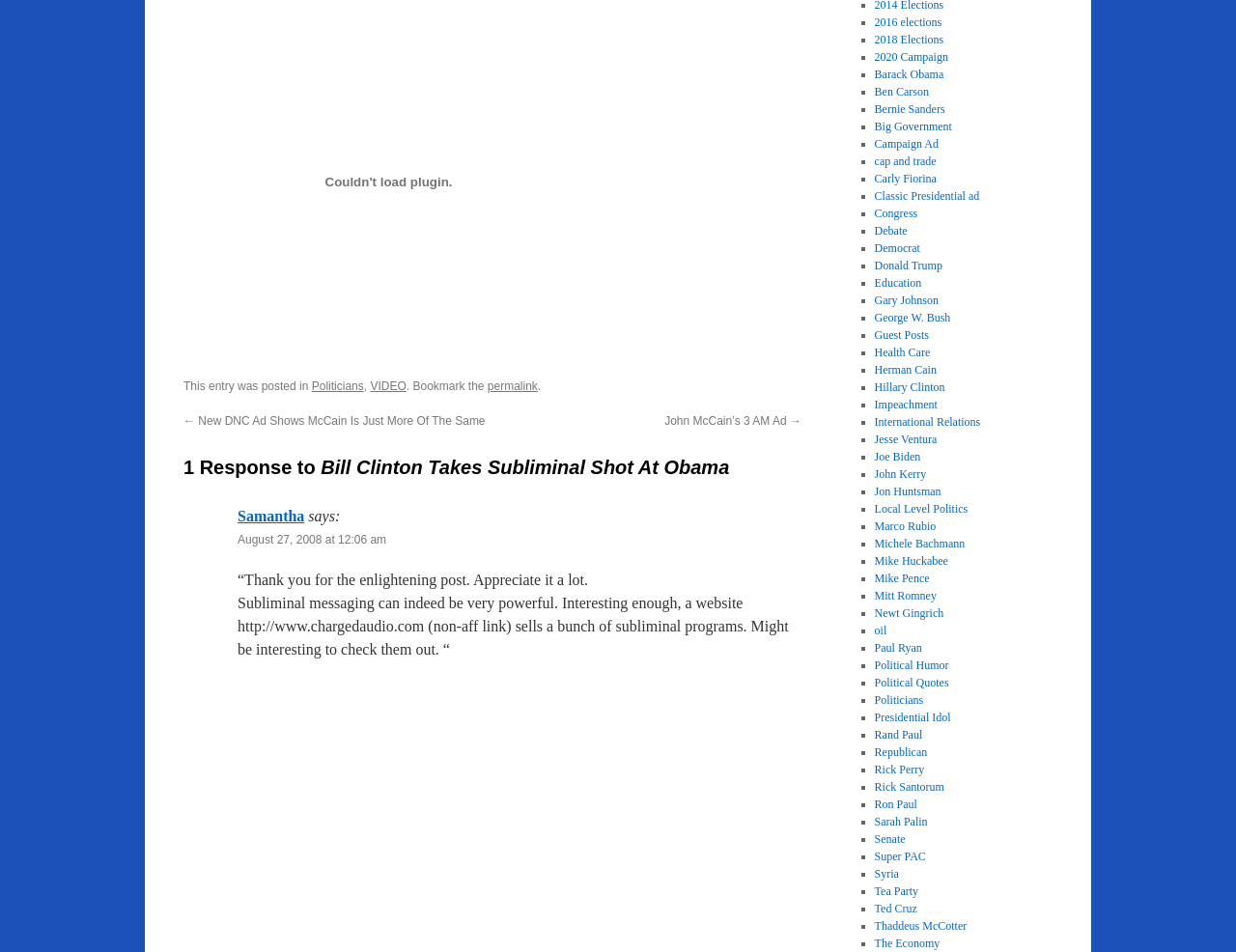How many links are there in the list of categories?
Please provide a detailed and comprehensive answer to the question.

The number of links in the list of categories can be determined by counting the number of links starting from '2016 elections' to 'Marco Rubio'. There are 30 links in total.